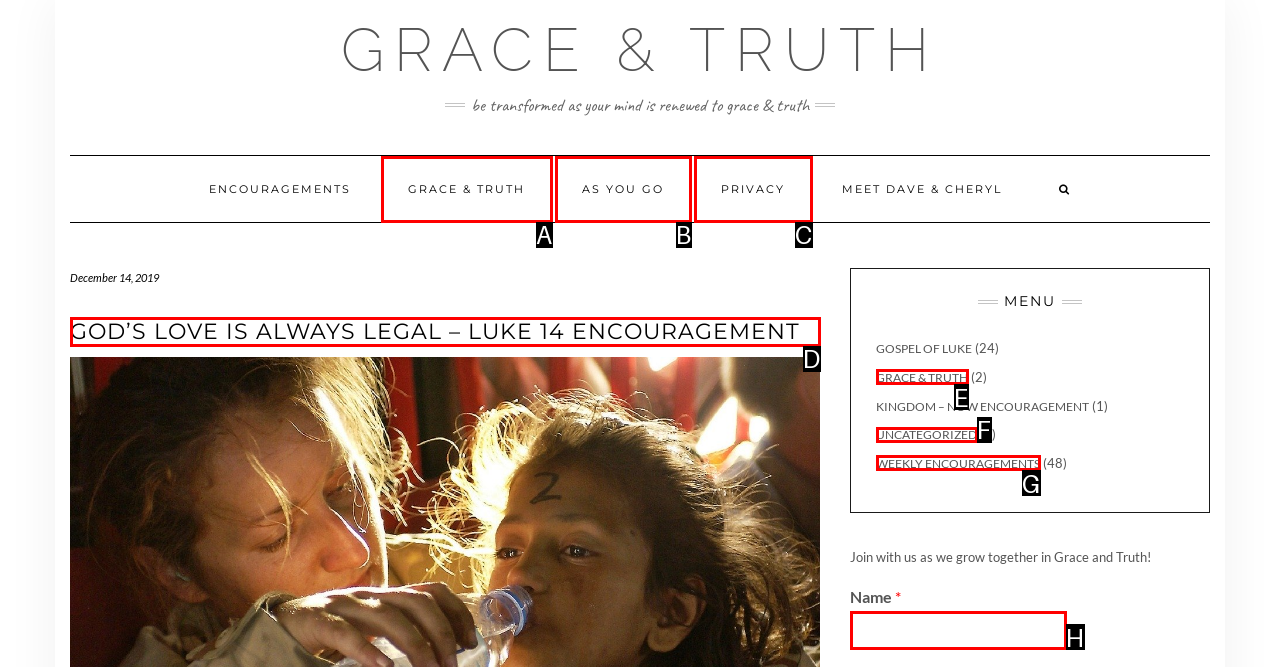To complete the task: Search for something, select the appropriate UI element to click. Respond with the letter of the correct option from the given choices.

None